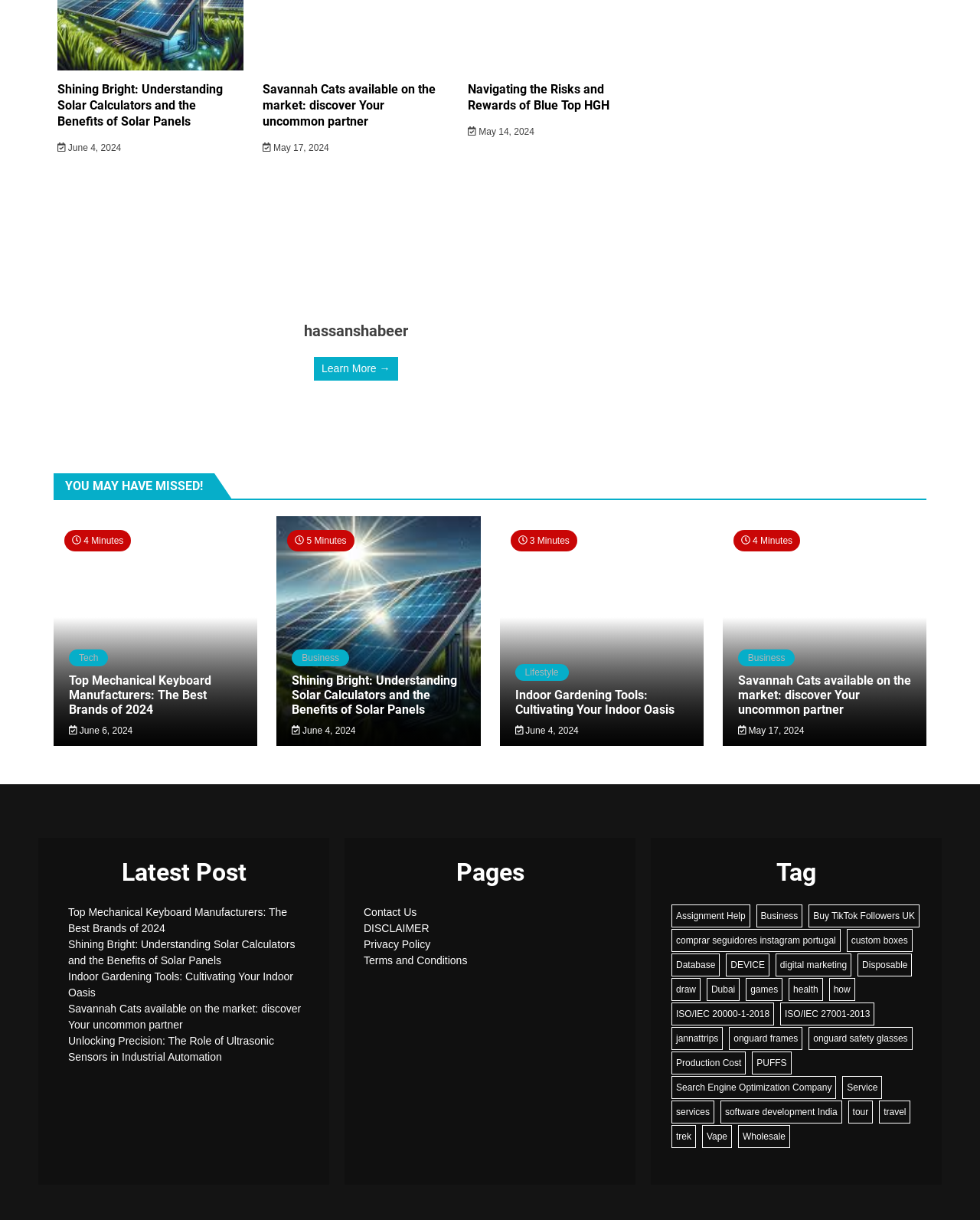Please determine the bounding box coordinates of the element's region to click for the following instruction: "Go to the contact us page".

[0.371, 0.743, 0.425, 0.753]